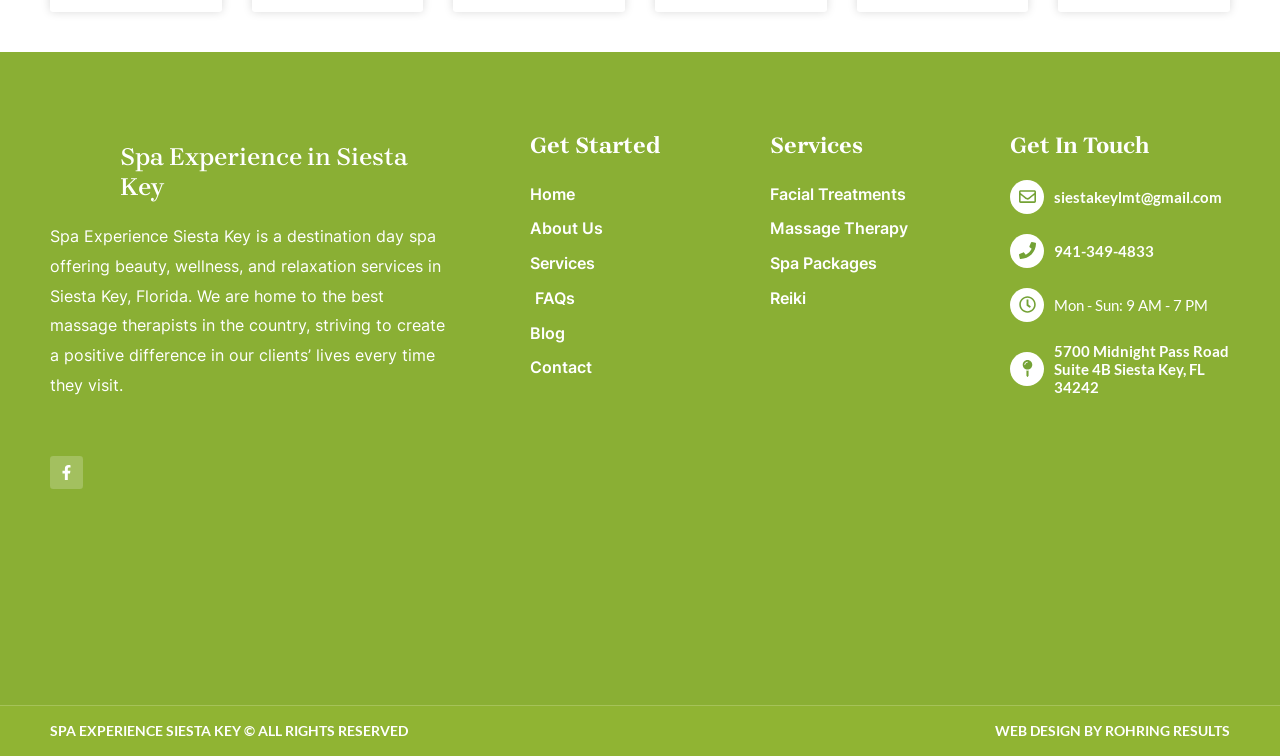What is the name of the spa?
Please answer using one word or phrase, based on the screenshot.

Spa Experience Siesta Key